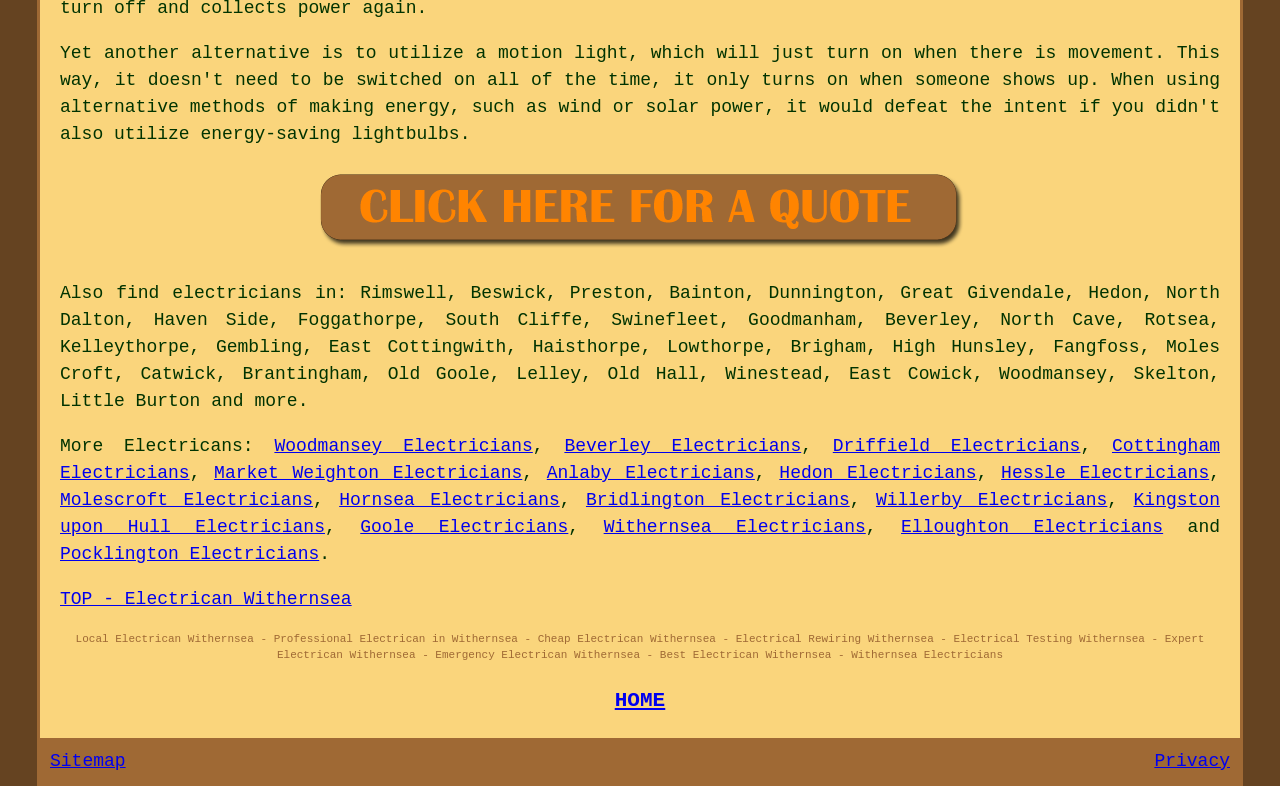Please analyze the image and provide a thorough answer to the question:
What is the profession listed multiple times on this webpage?

The webpage lists multiple locations with 'Electricians' at the end, such as 'Woodmansey Electricians', 'Beverley Electricians', and 'Withernsea Electricians', indicating that the profession being referred to is electricians.